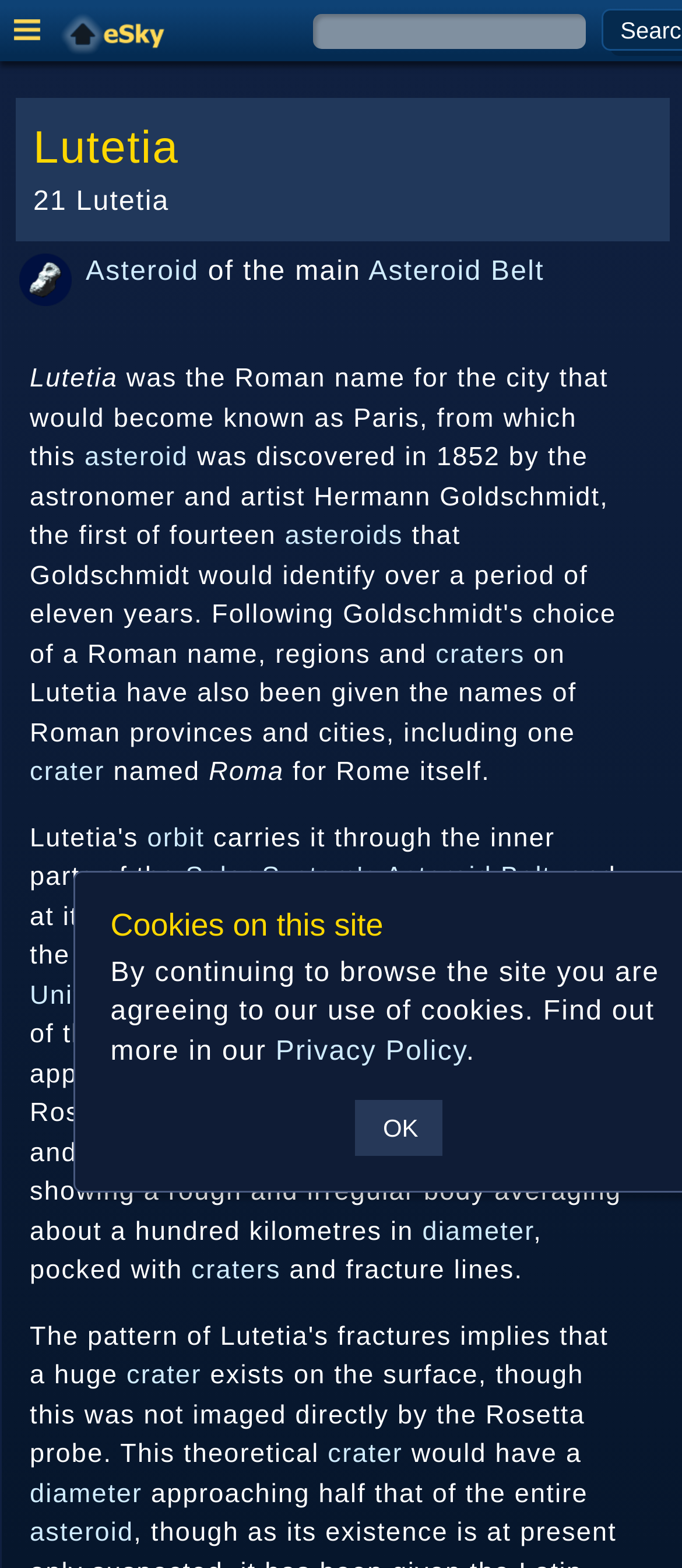Identify and provide the bounding box for the element described by: "Messier Objects".

[0.062, 0.627, 0.33, 0.644]